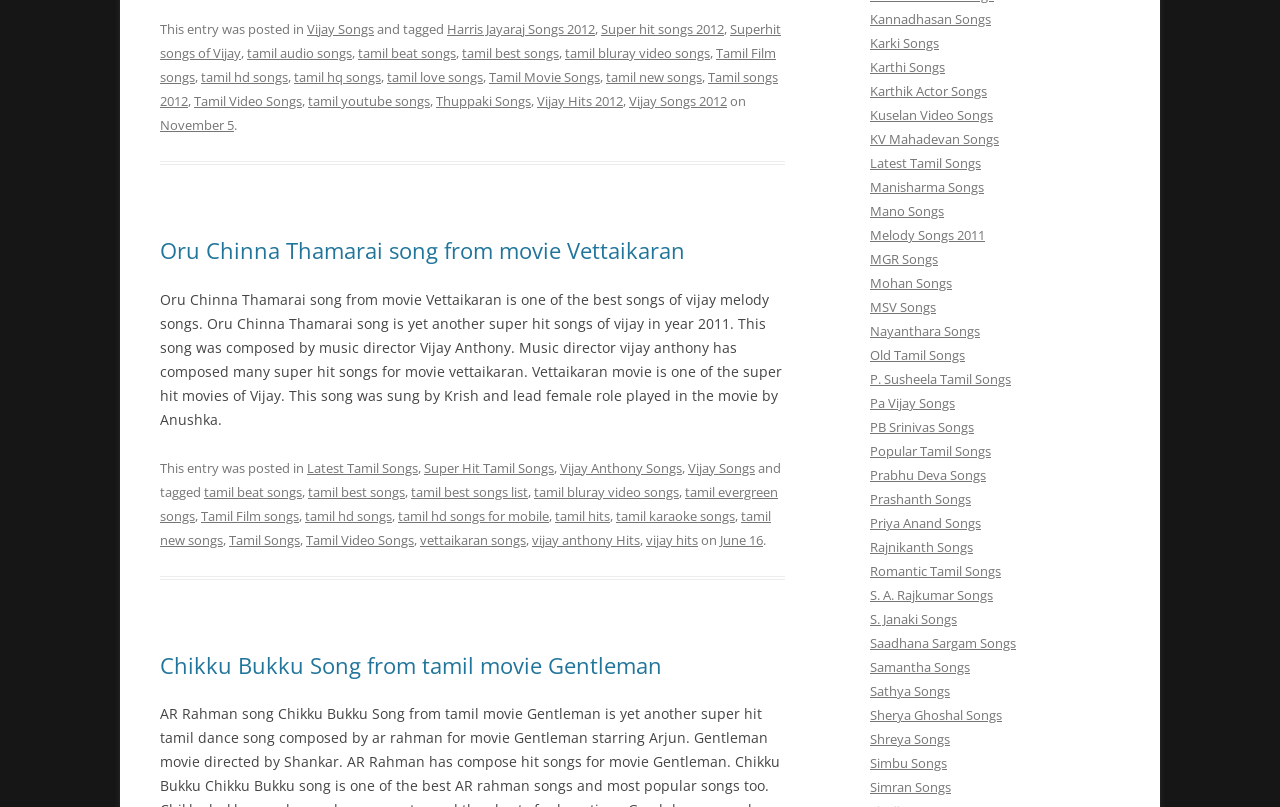Please locate the bounding box coordinates of the element that should be clicked to complete the given instruction: "Click on the link 'Chikku Bukku Song from tamil movie Gentleman'".

[0.125, 0.805, 0.517, 0.842]